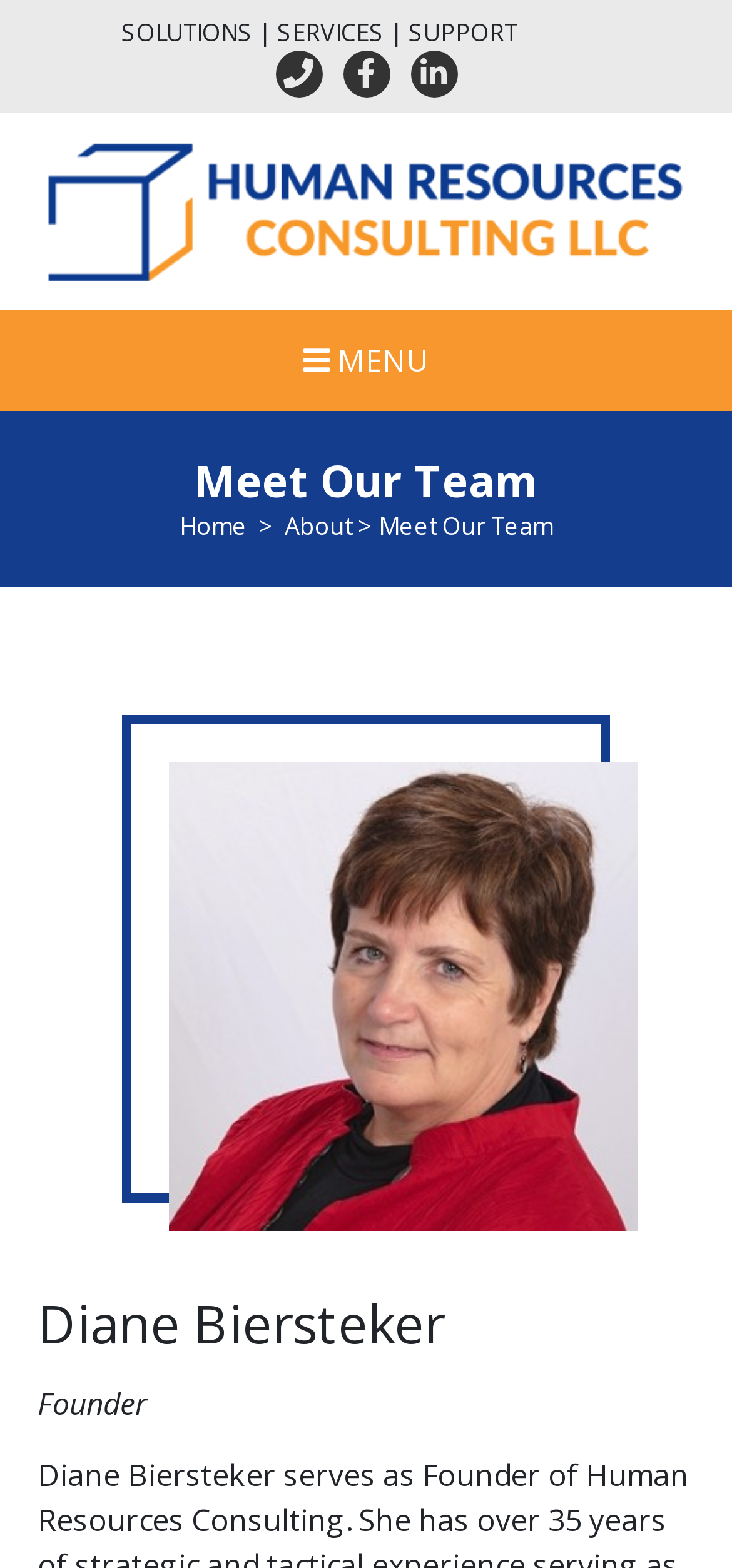Please reply with a single word or brief phrase to the question: 
What is the company name?

Human Resources Consulting, LLC.